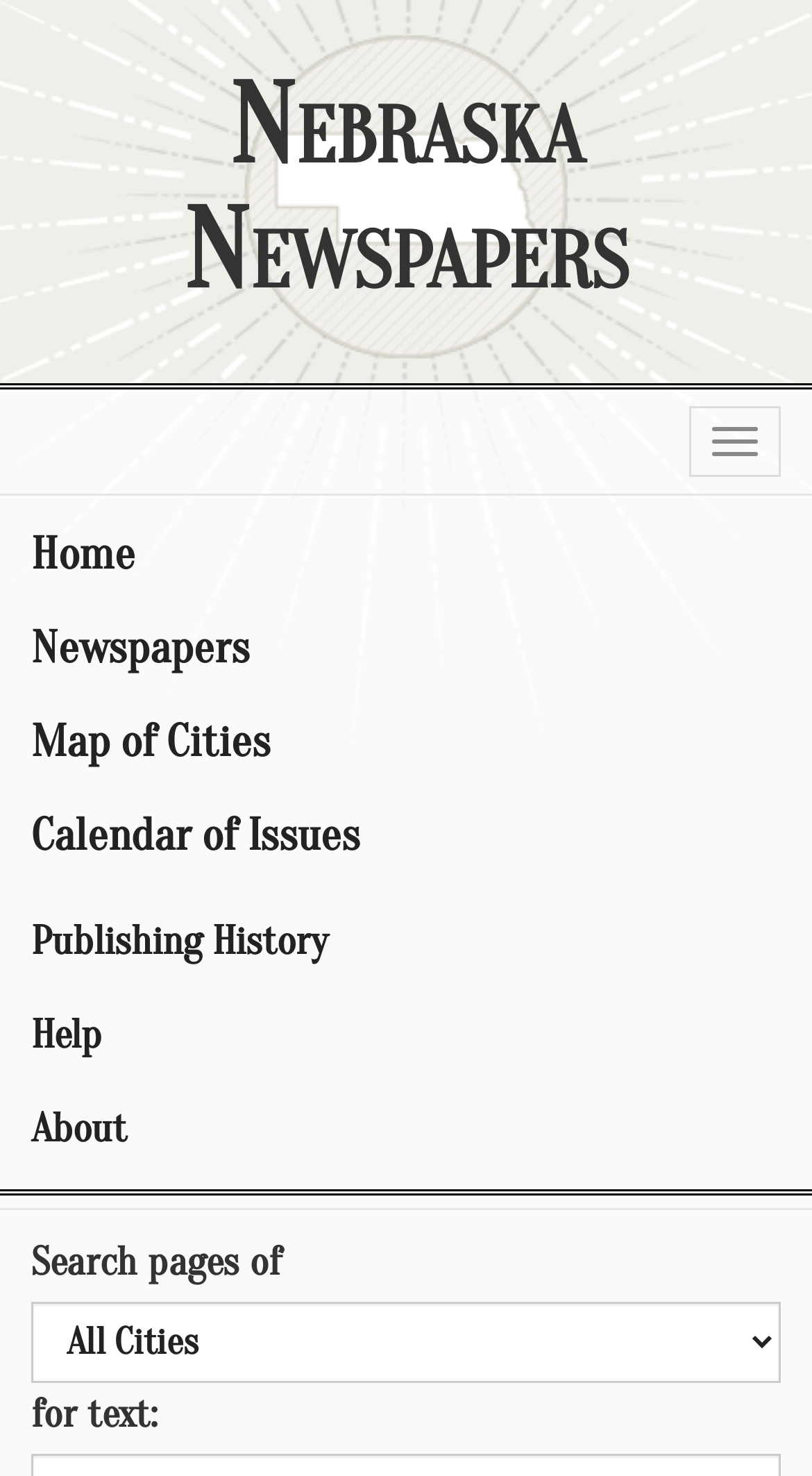What is the name of the newspaper on this page?
Based on the image, please offer an in-depth response to the question.

I found the answer by looking at the top of the webpage, where it says 'Omaha daily bee. (Omaha [Neb.]) 187?-1922, November 03, 1906, EDITORIAL SECTION, Page 13, Image 13 « Nebraska Newspapers'.